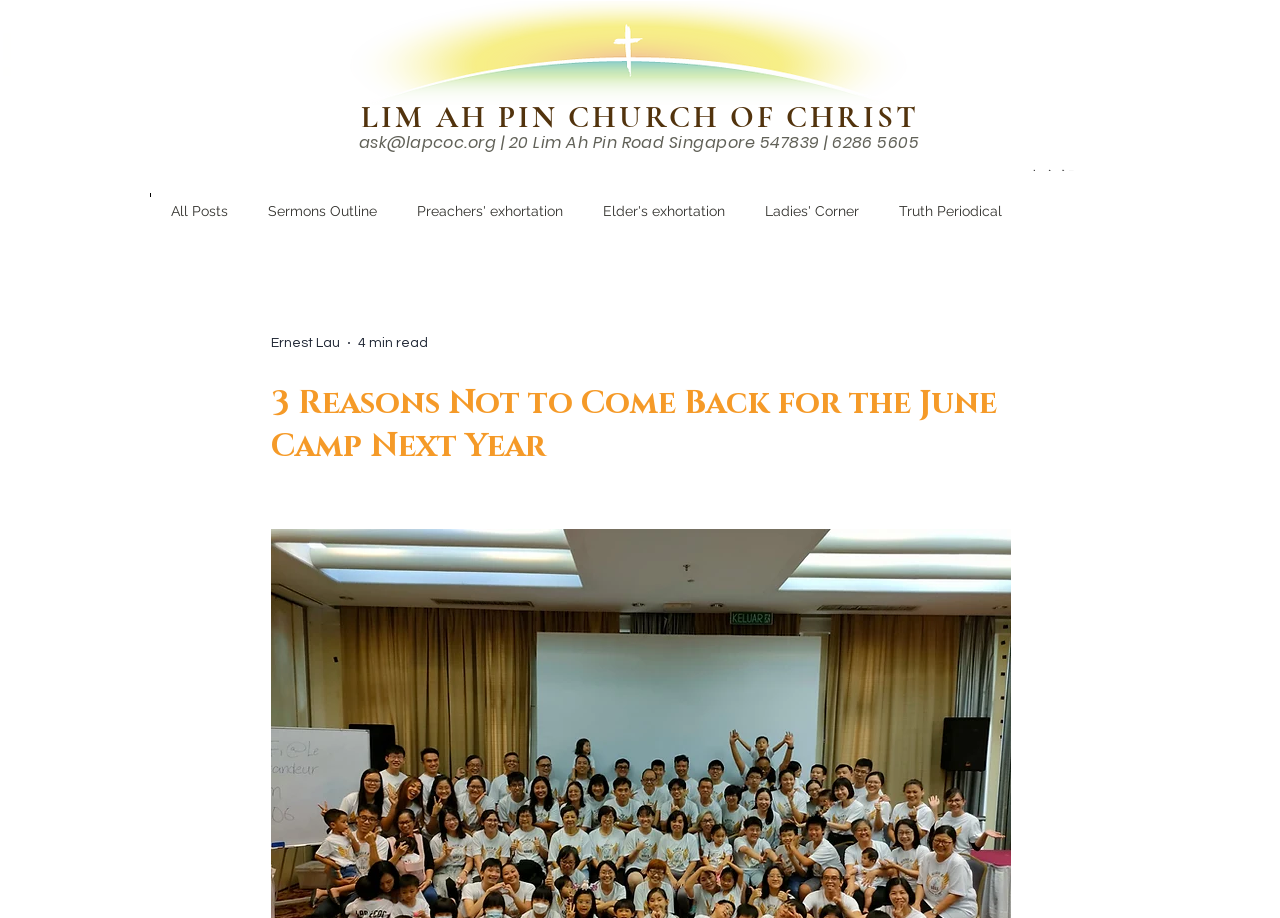Find the bounding box of the web element that fits this description: "EVENTS".

[0.326, 0.176, 0.434, 0.21]